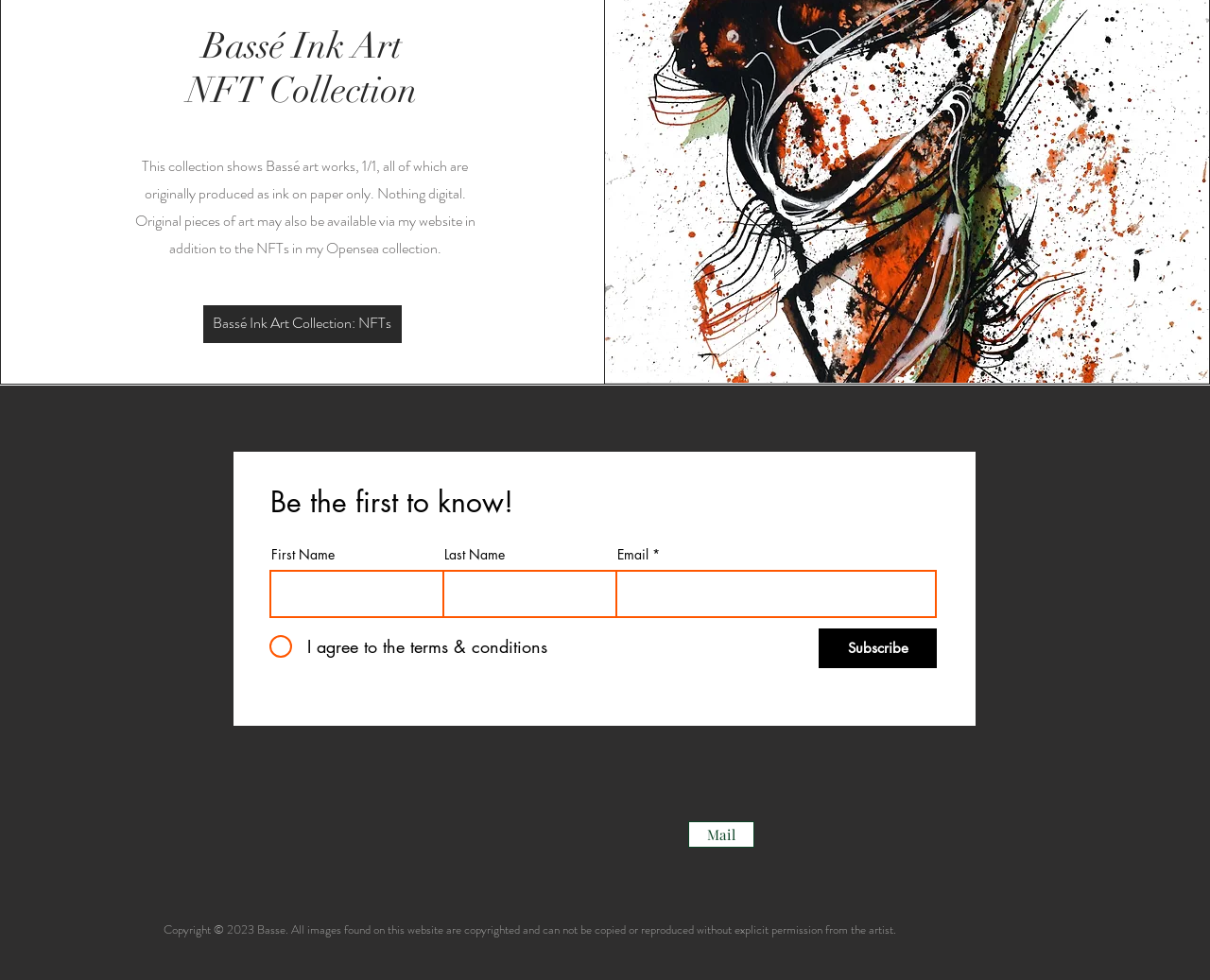How many social media platforms are listed?
Provide a detailed answer to the question using information from the image.

There are four social media platforms listed in the 'Social Bar' section, namely TikTok, Facebook, Instagram, and Twitter.